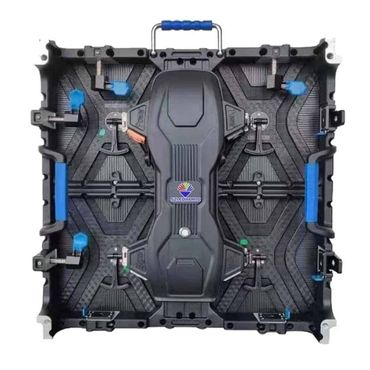What is the thickness of the cabinet profile?
Refer to the image and offer an in-depth and detailed answer to the question.

According to the caption, the cabinet profile measures just 72 mm in thickness, which is a notable feature of the LROP3.91-500 Commercial LED Display.